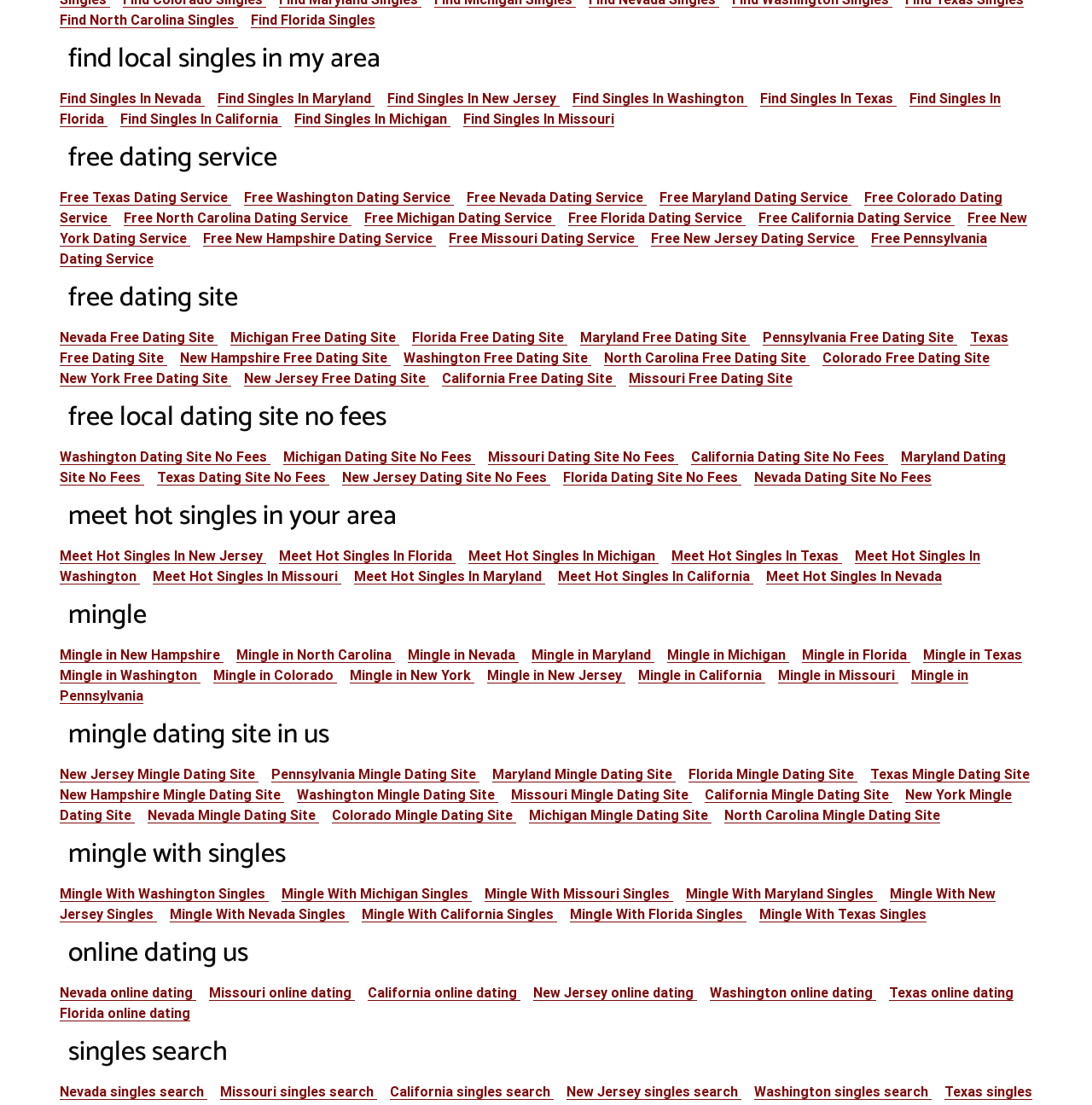What states are supported by this dating service?
Please respond to the question thoroughly and include all relevant details.

The webpage contains links to find singles in various states such as North Carolina, Florida, Nevada, Maryland, Washington, Texas, California, Michigan, Missouri, New Jersey, Pennsylvania, New York, New Hampshire, and Colorado, indicating that the dating service supports multiple states.